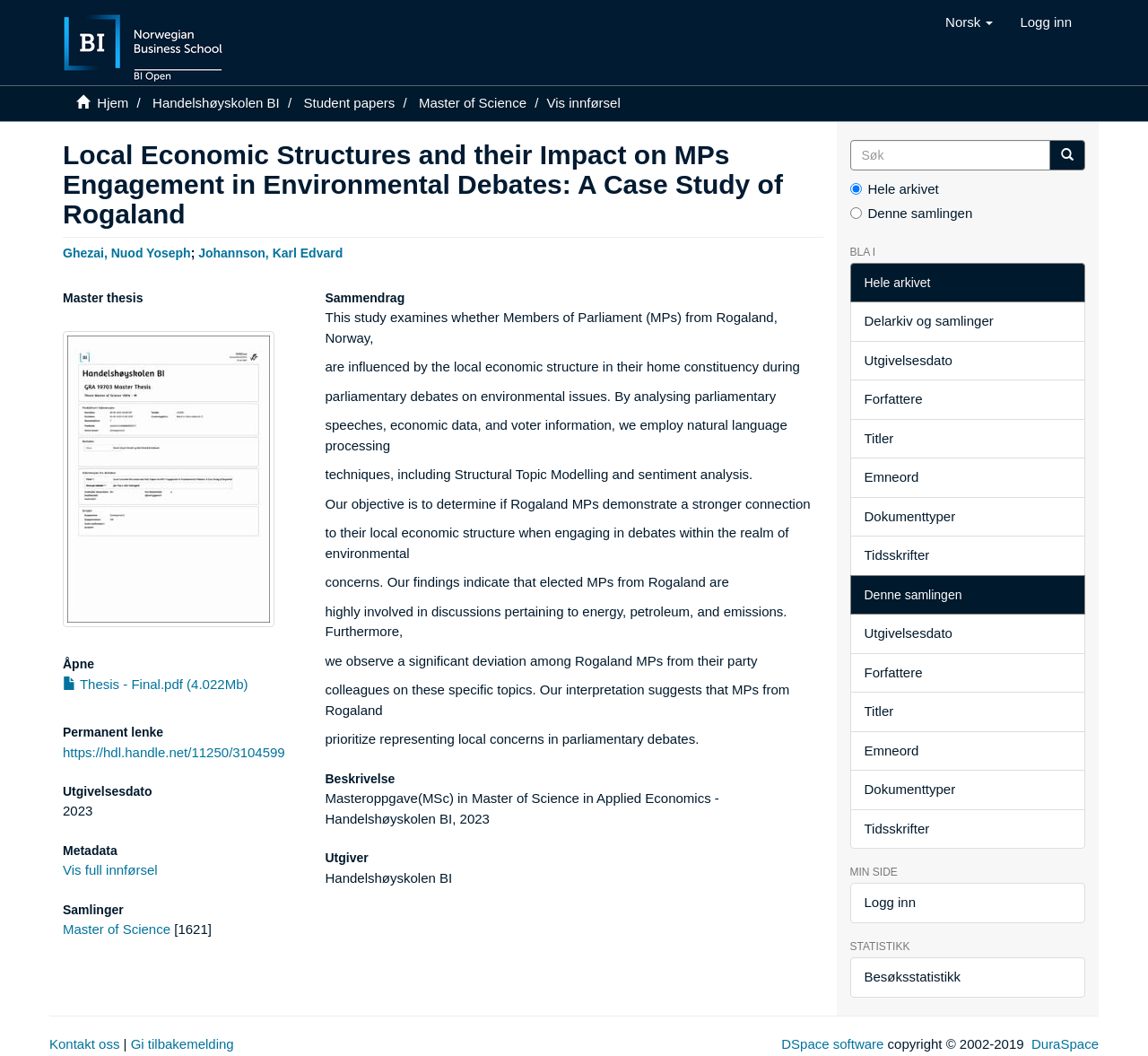Find the bounding box coordinates of the element I should click to carry out the following instruction: "View full metadata".

[0.055, 0.817, 0.137, 0.831]